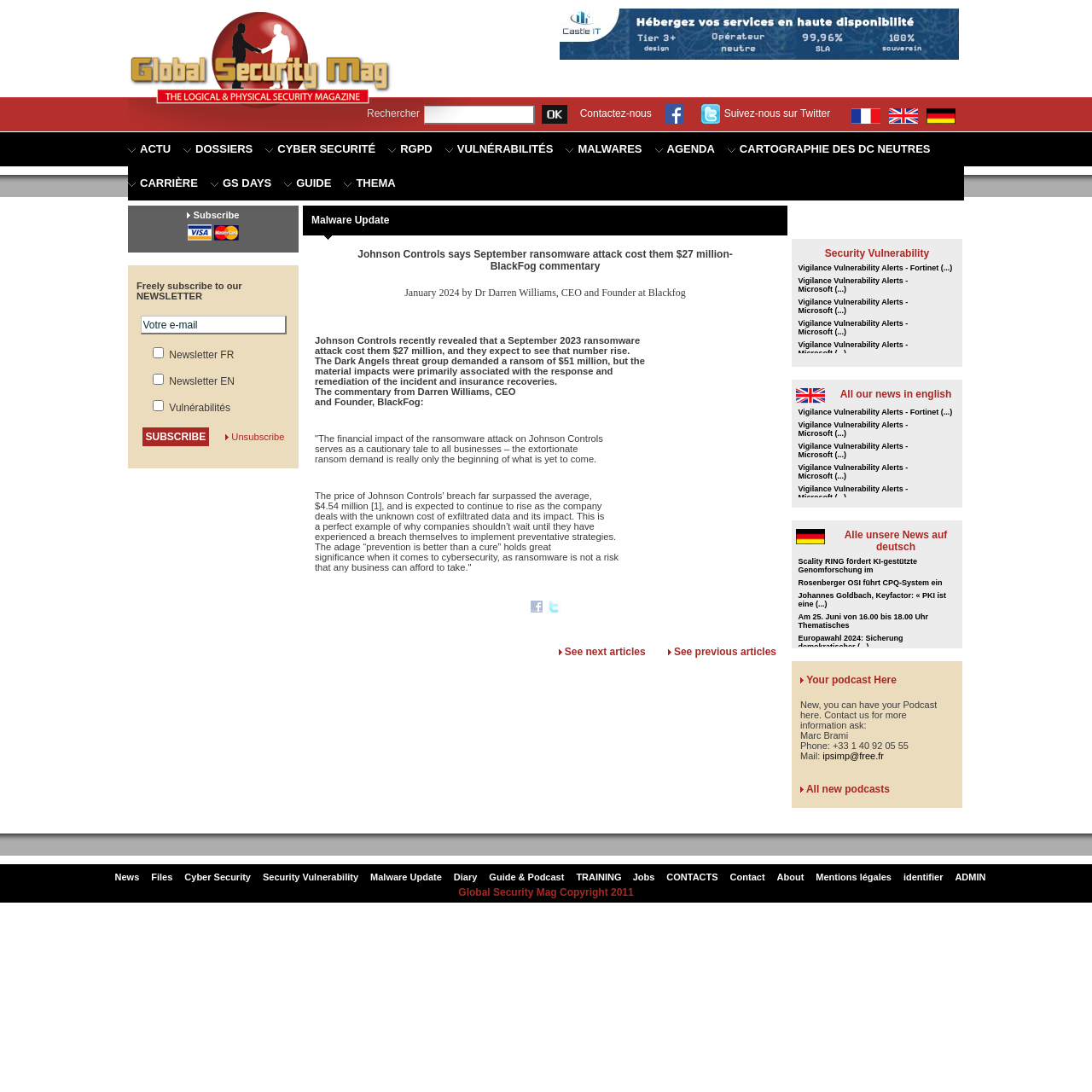Please identify the bounding box coordinates of the element's region that needs to be clicked to fulfill the following instruction: "Read the article about Johnson Controls". The bounding box coordinates should consist of four float numbers between 0 and 1, i.e., [left, top, right, bottom].

[0.328, 0.227, 0.671, 0.249]